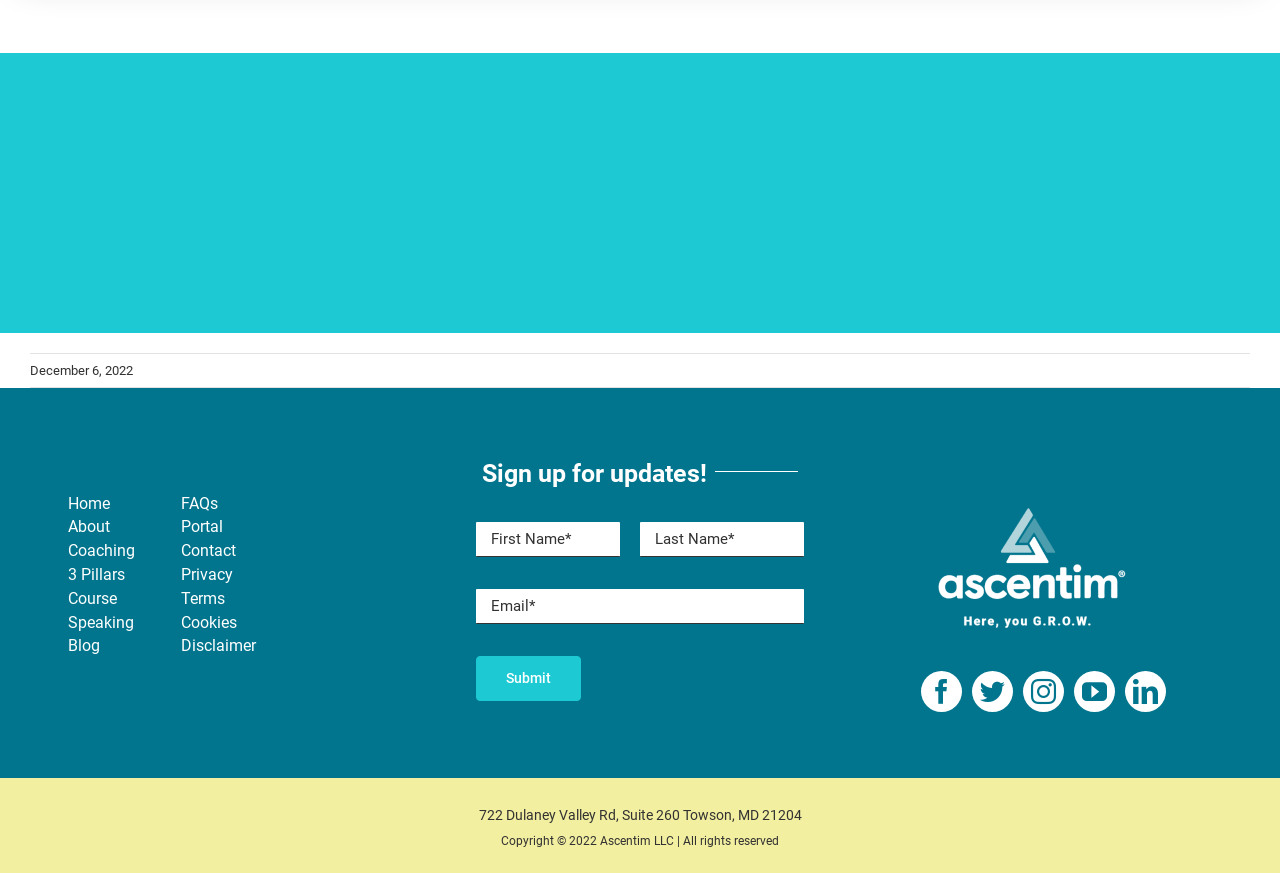Using the provided element description: "Submit", identify the bounding box coordinates. The coordinates should be four floats between 0 and 1 in the order [left, top, right, bottom].

[0.372, 0.751, 0.454, 0.803]